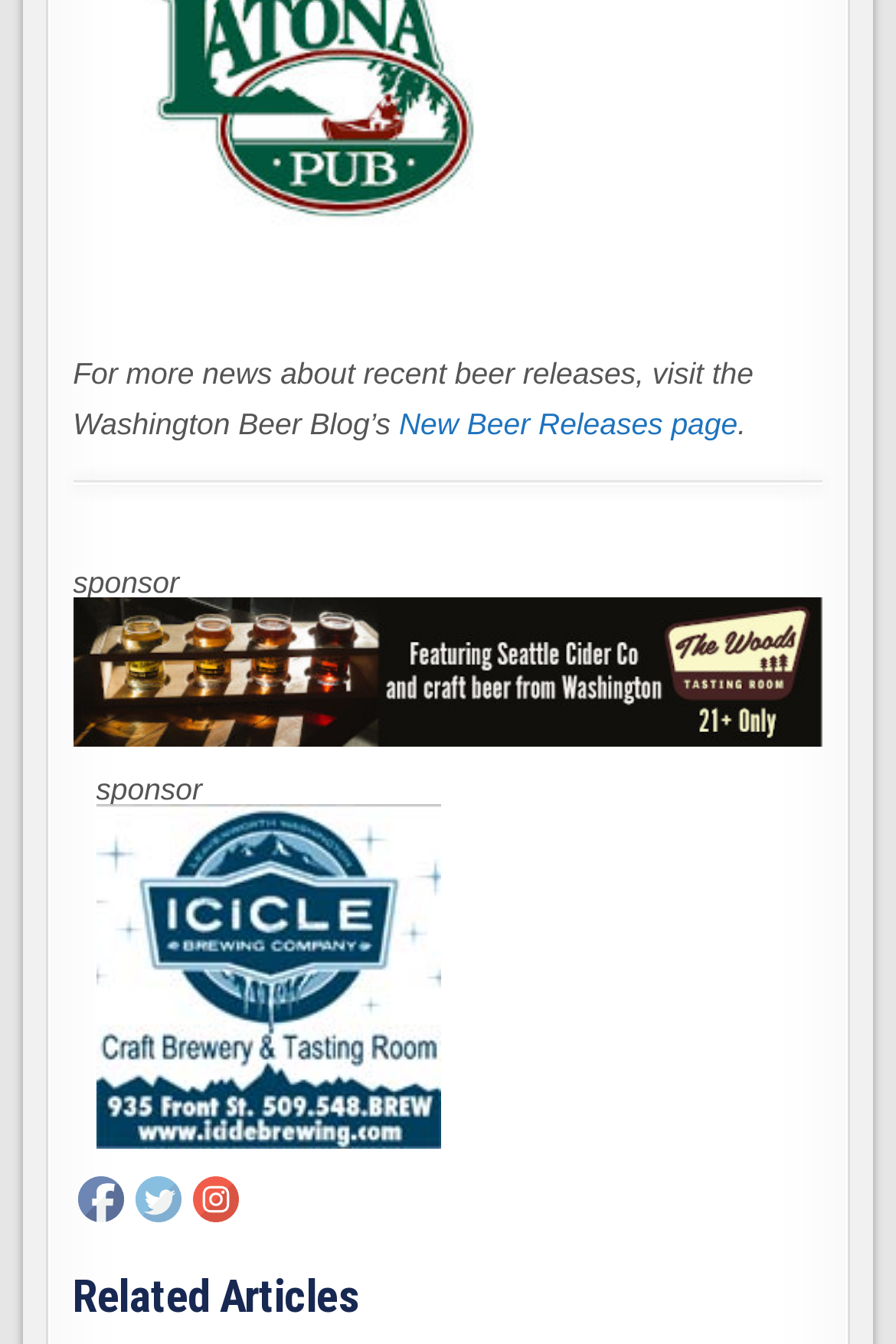How many social media handles are mentioned on the webpage?
Make sure to answer the question with a detailed and comprehensive explanation.

The webpage mentions two social media handles, '@washingtonbeerblog' and '@beerblog', which are likely Twitter handles based on the '@' symbol.